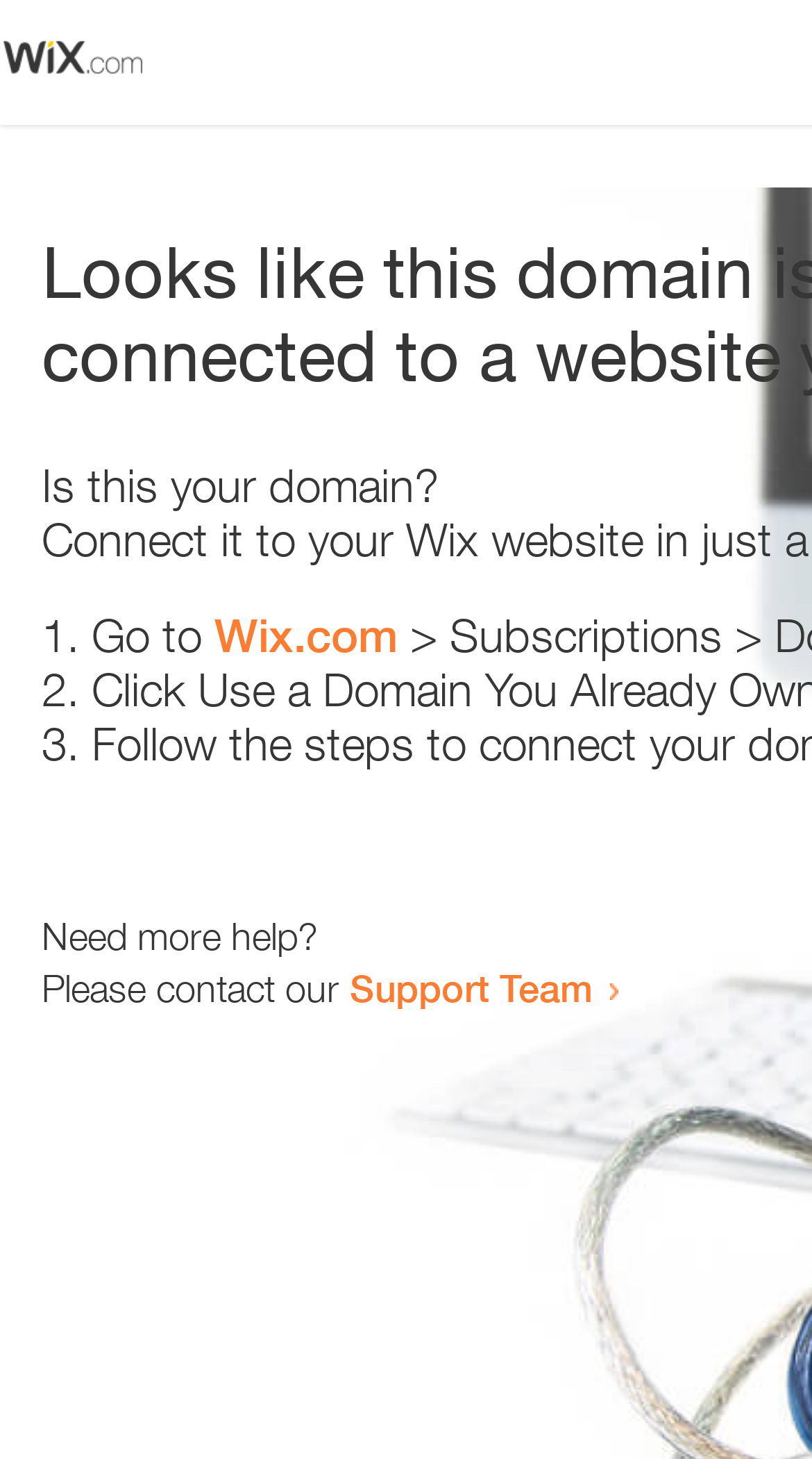Given the description Wix.com, predict the bounding box coordinates of the UI element. Ensure the coordinates are in the format (top-left x, top-left y, bottom-right x, bottom-right y) and all values are between 0 and 1.

[0.264, 0.417, 0.49, 0.454]